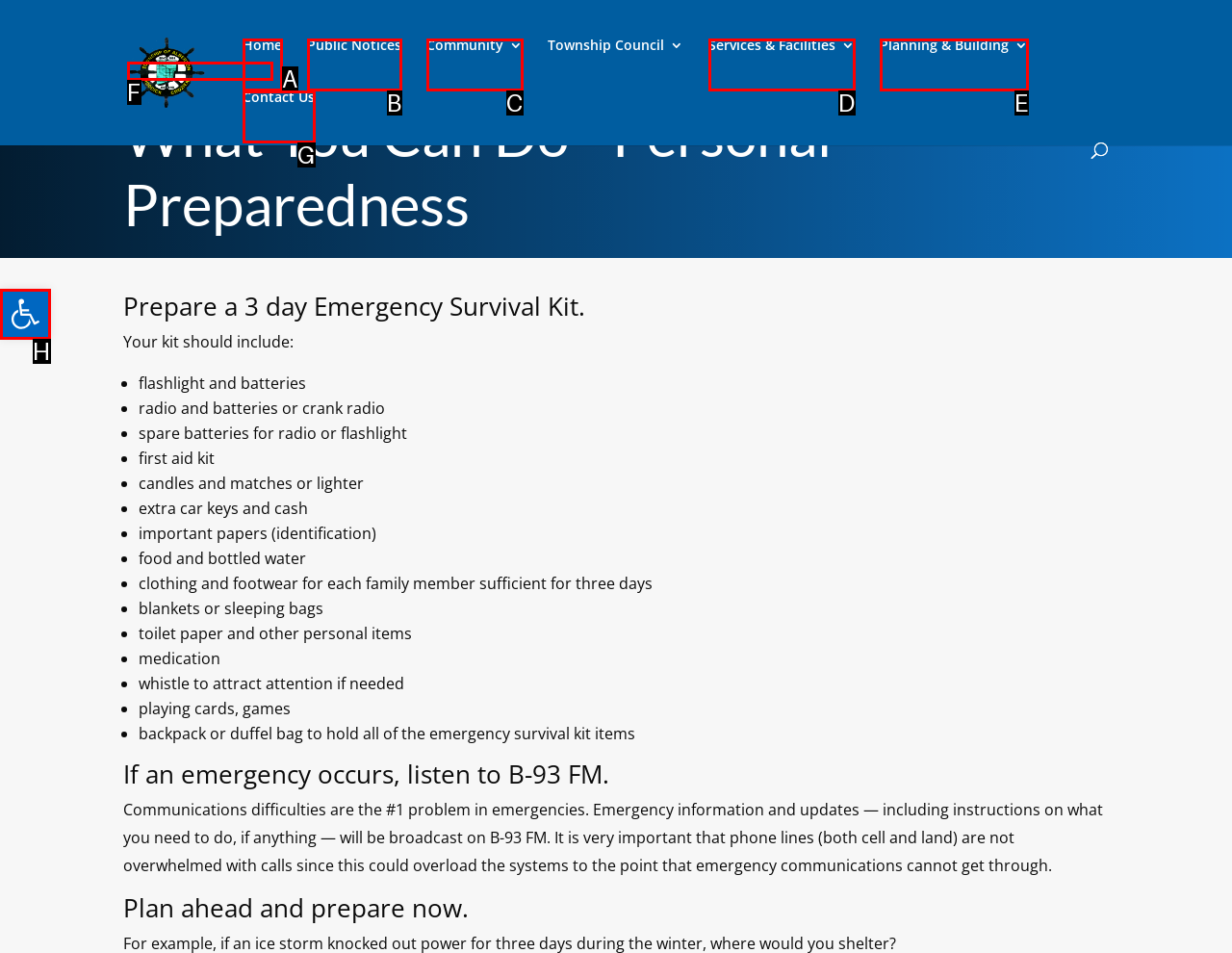Determine the option that best fits the description: Community
Reply with the letter of the correct option directly.

C